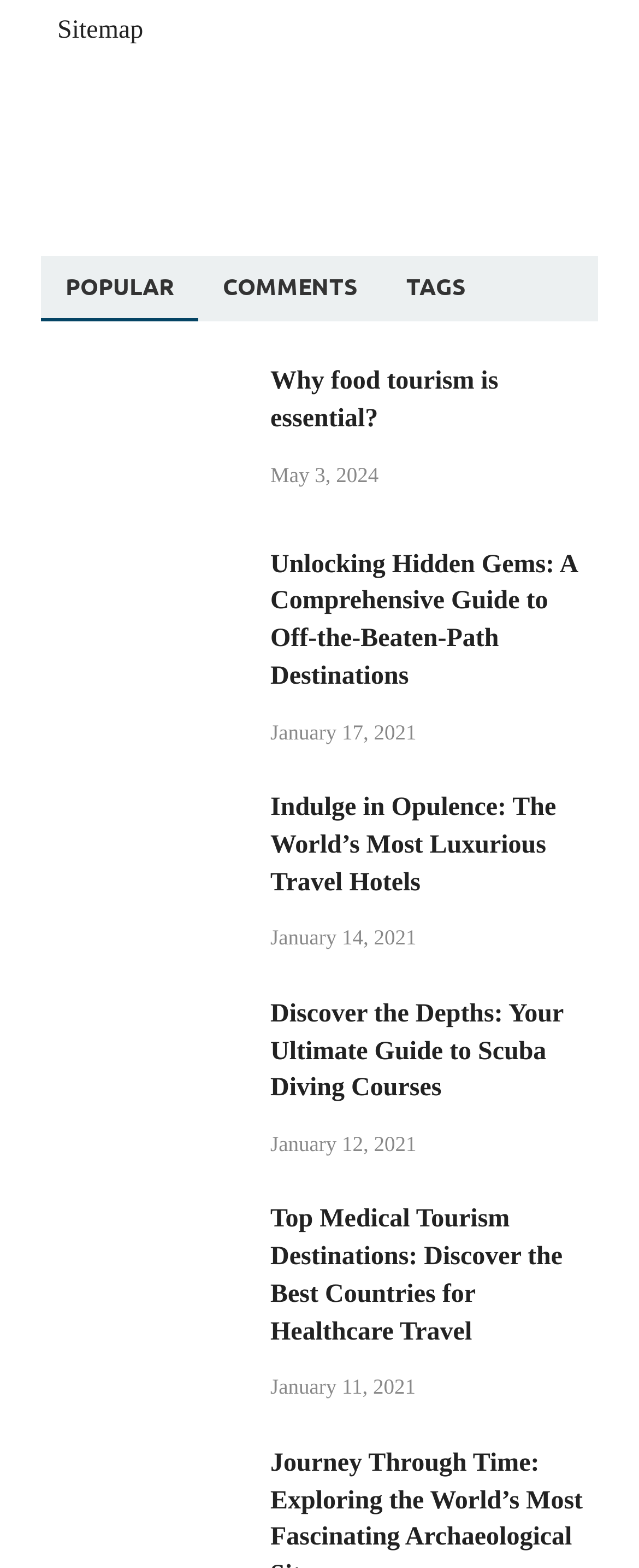Select the bounding box coordinates of the element I need to click to carry out the following instruction: "Click on the link 'Discover the Depths: Your Ultimate Guide to Scuba Diving Courses'".

[0.064, 0.64, 0.385, 0.657]